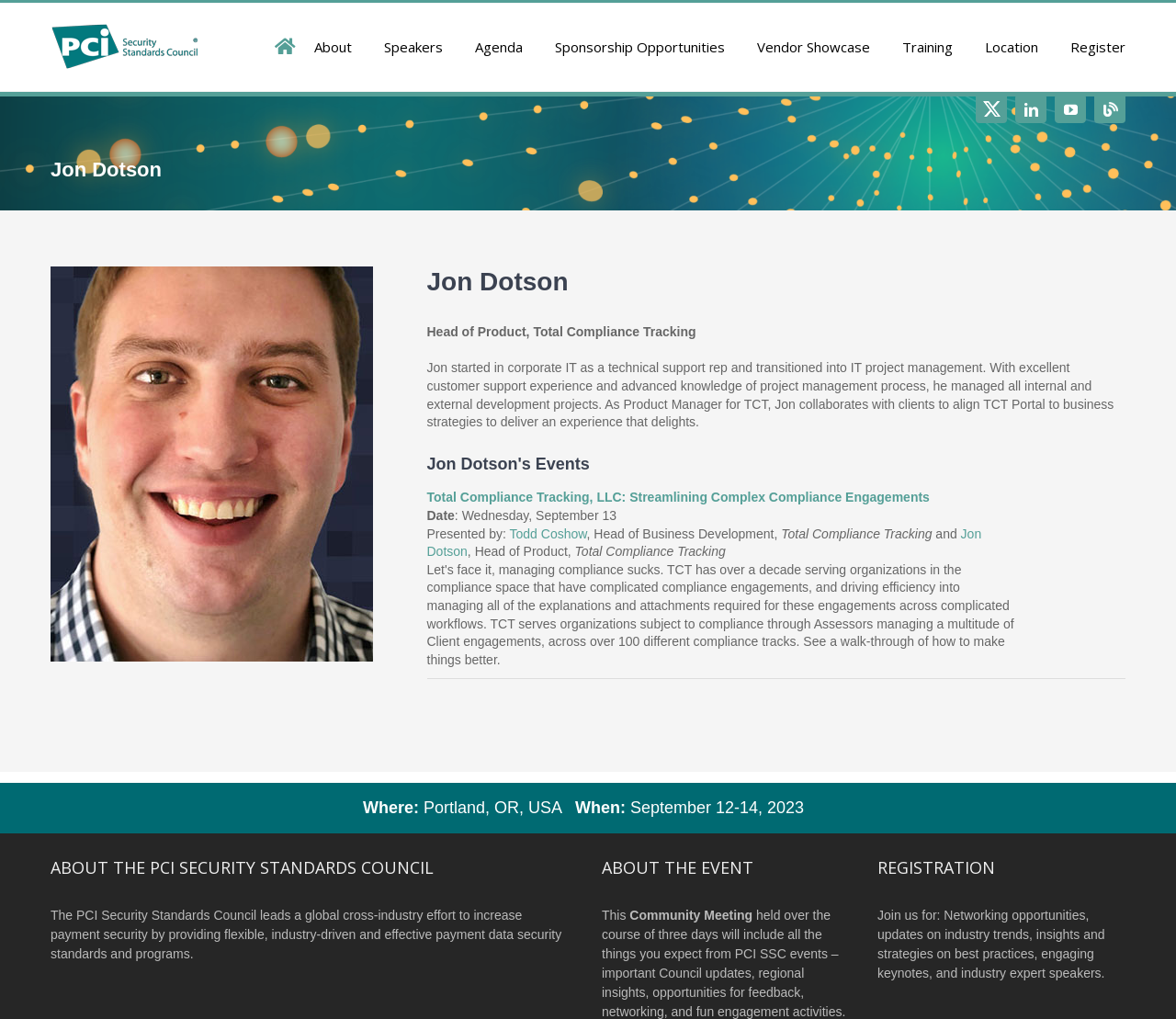Can you provide the bounding box coordinates for the element that should be clicked to implement the instruction: "Learn about the PCI Security Standards Council"?

[0.043, 0.84, 0.488, 0.864]